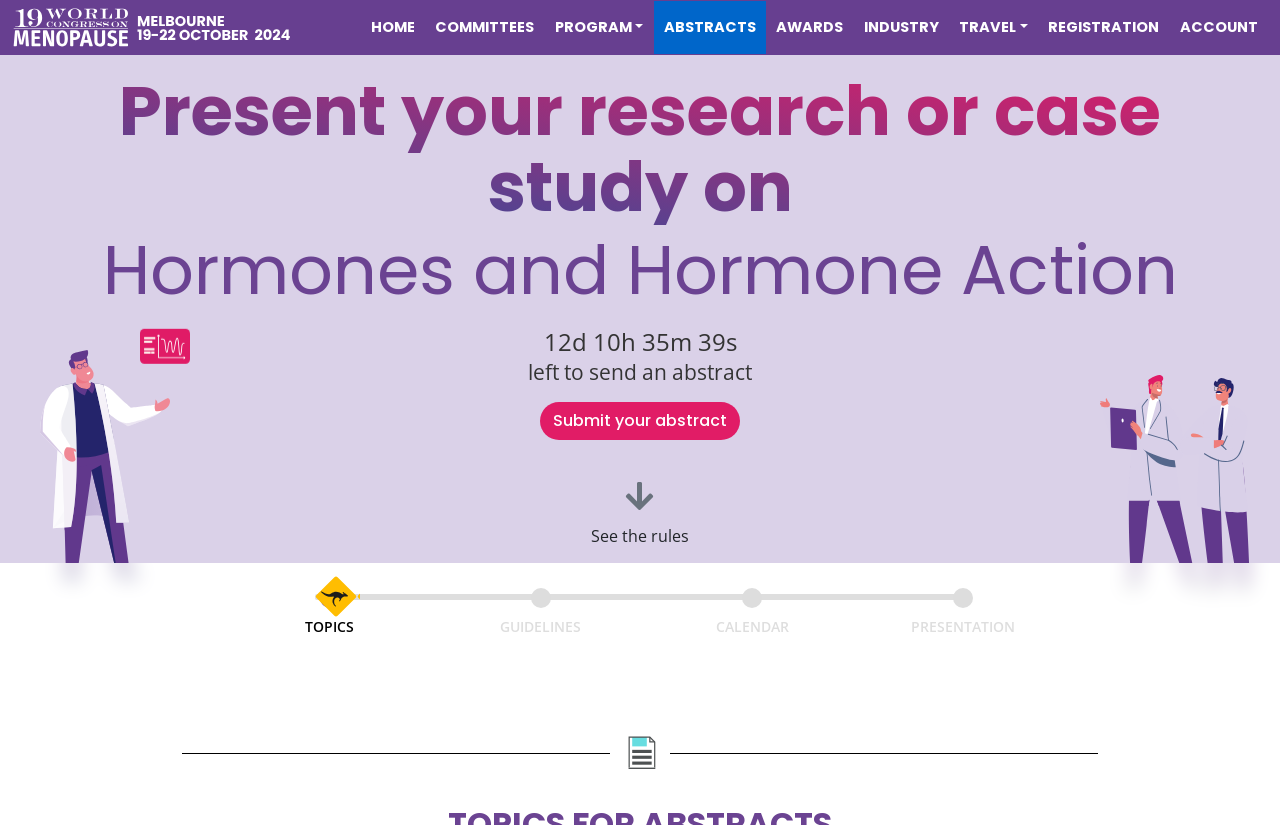For the element described, predict the bounding box coordinates as (top-left x, top-left y, bottom-right x, bottom-right y). All values should be between 0 and 1. Element description: Submit your abstract

[0.422, 0.487, 0.578, 0.533]